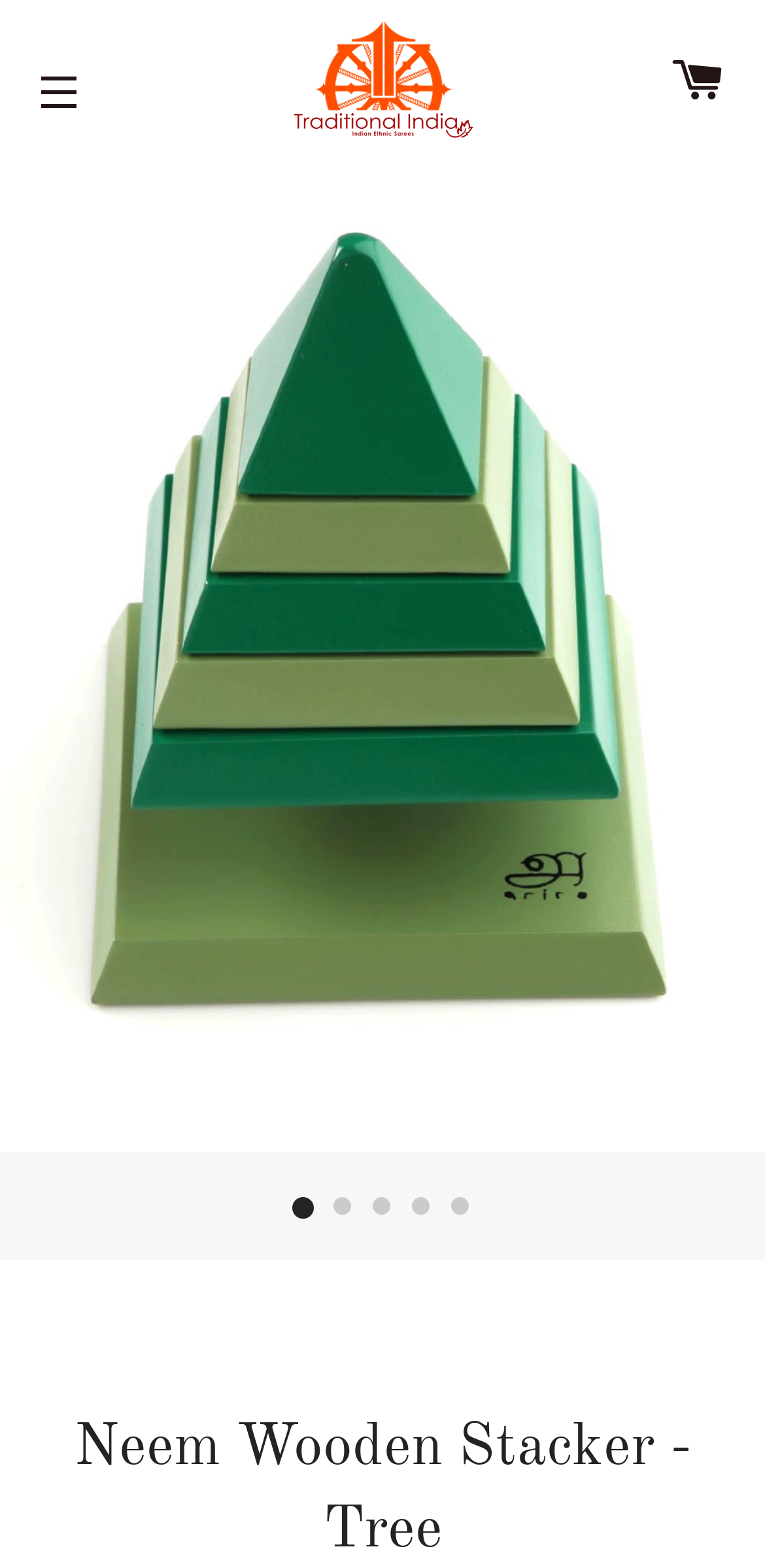What is the name of the website?
Please elaborate on the answer to the question with detailed information.

I determined the answer by looking at the link element with the text 'Traditional India LLC' which is likely to be the website's name.